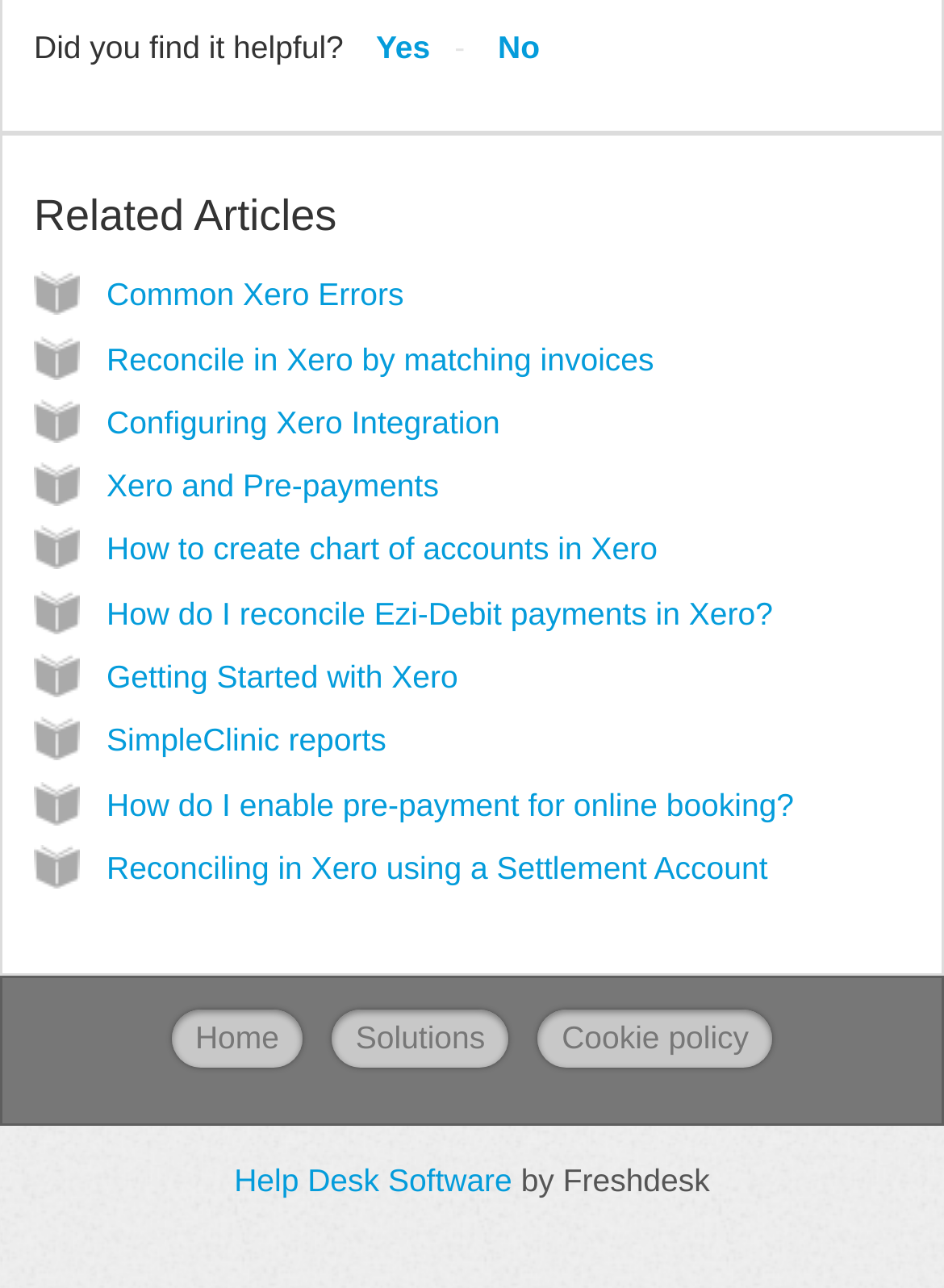Given the description of a UI element: "Xero and Pre-payments", identify the bounding box coordinates of the matching element in the webpage screenshot.

[0.113, 0.363, 0.465, 0.391]